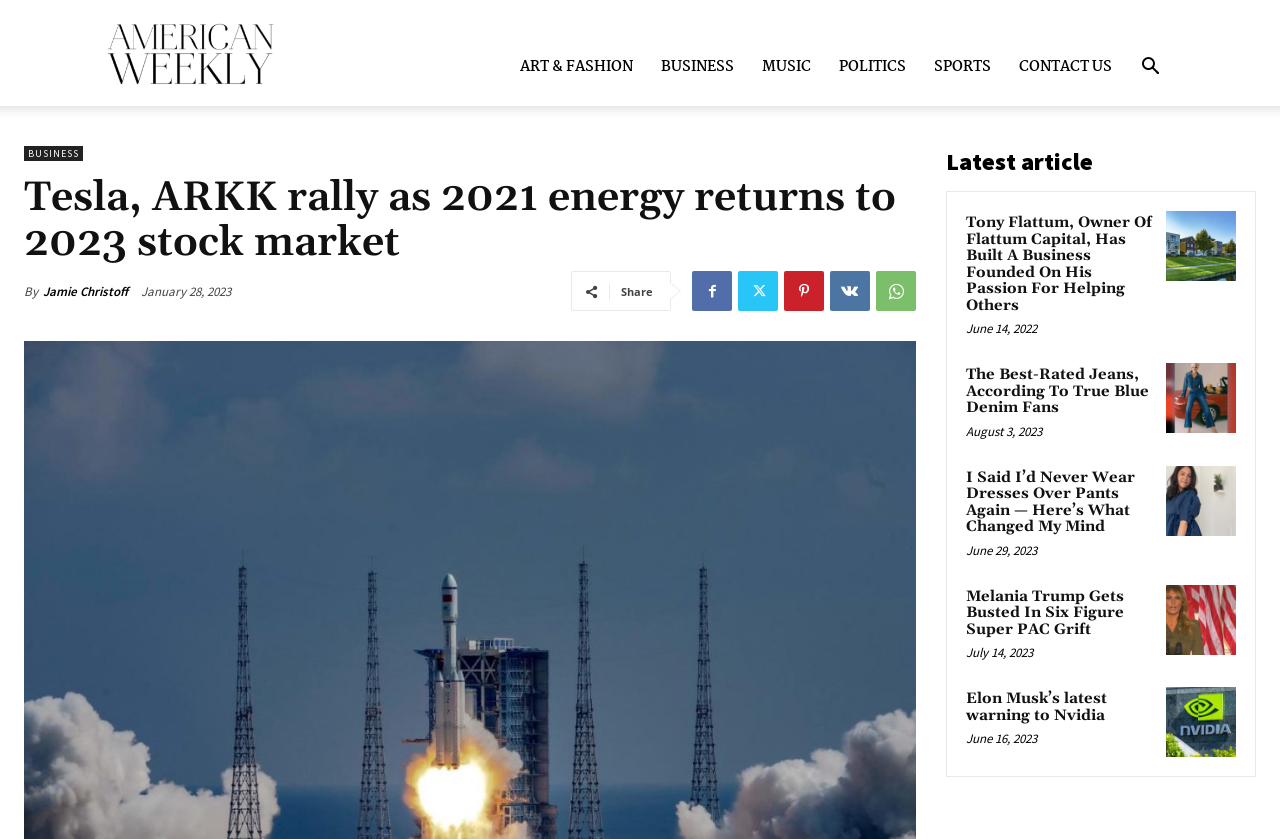Please specify the bounding box coordinates of the region to click in order to perform the following instruction: "Visit the BUSINESS section".

[0.505, 0.033, 0.584, 0.126]